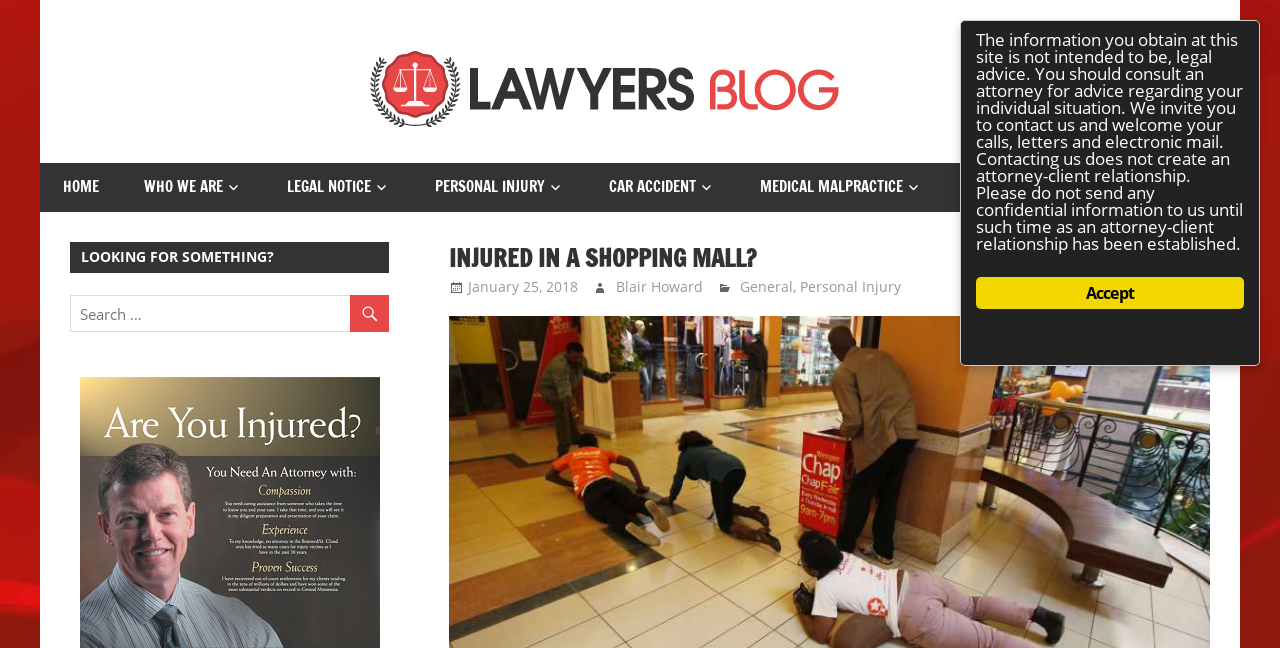What should you do before sending confidential information to the attorneys?
Give a detailed and exhaustive answer to the question.

The disclaimer at the bottom of the webpage states that 'Contacting us does not create an attorney-client relationship. Please do not send any confidential information to us until such time as an attorney-client relationship has been established.' This suggests that you should establish an attorney-client relationship before sending confidential information to the attorneys.